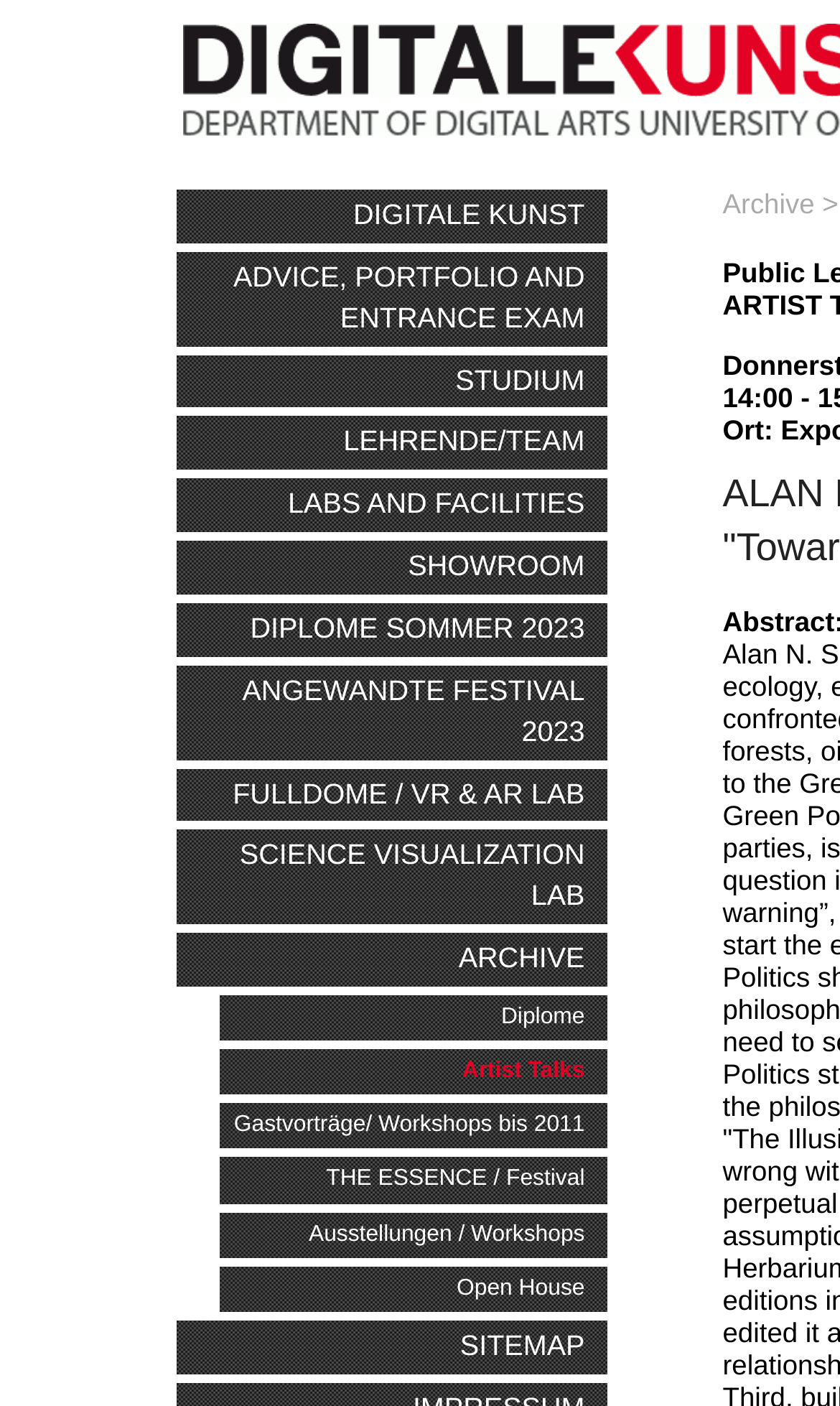Pinpoint the bounding box coordinates of the clickable element to carry out the following instruction: "go to sitemap."

[0.209, 0.939, 0.722, 0.977]